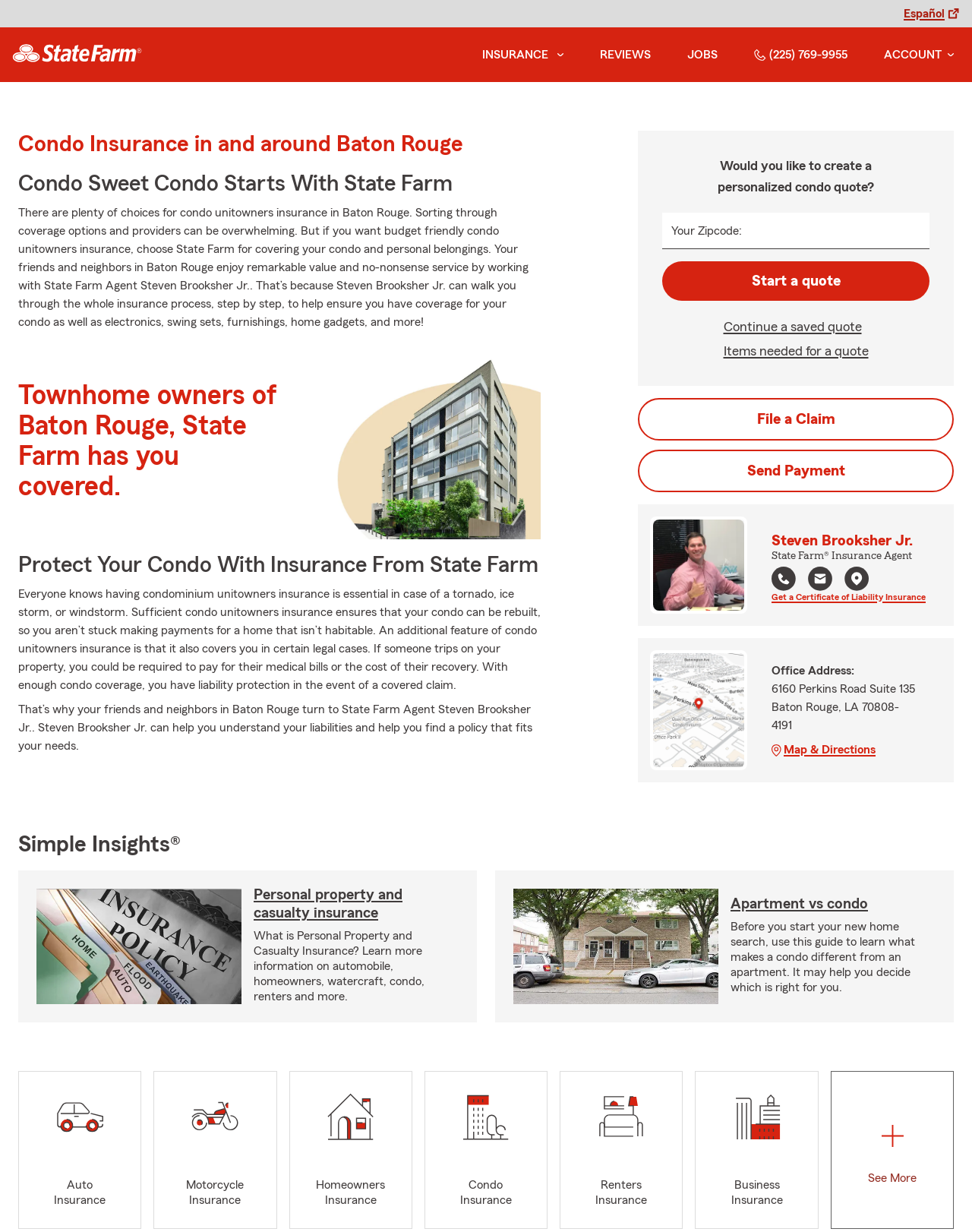Answer the question in a single word or phrase:
What is the name of the State Farm Agent?

Steven Brooksher Jr.